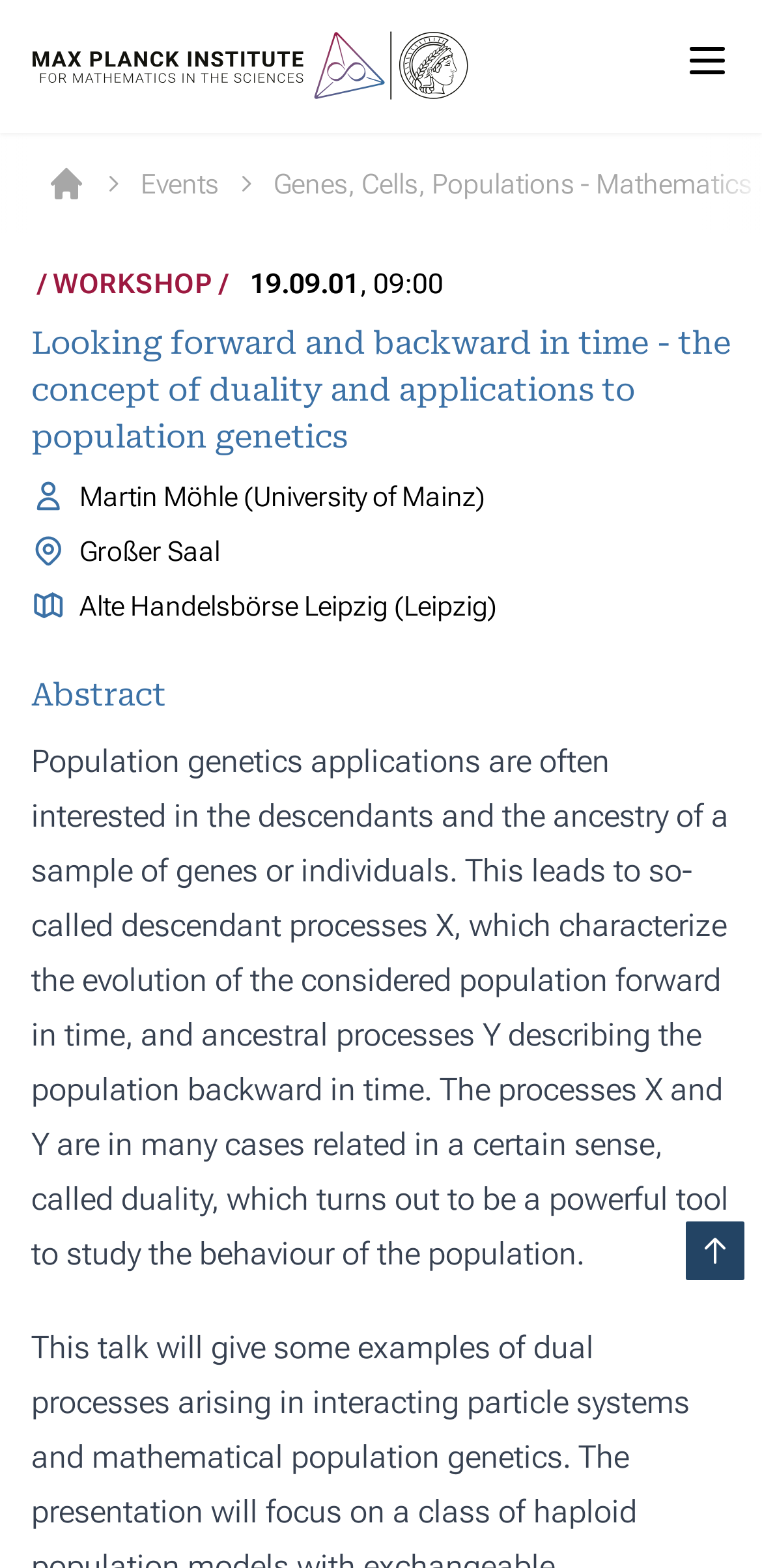Determine the bounding box for the UI element as described: "Events". The coordinates should be represented as four float numbers between 0 and 1, formatted as [left, top, right, bottom].

[0.164, 0.105, 0.308, 0.13]